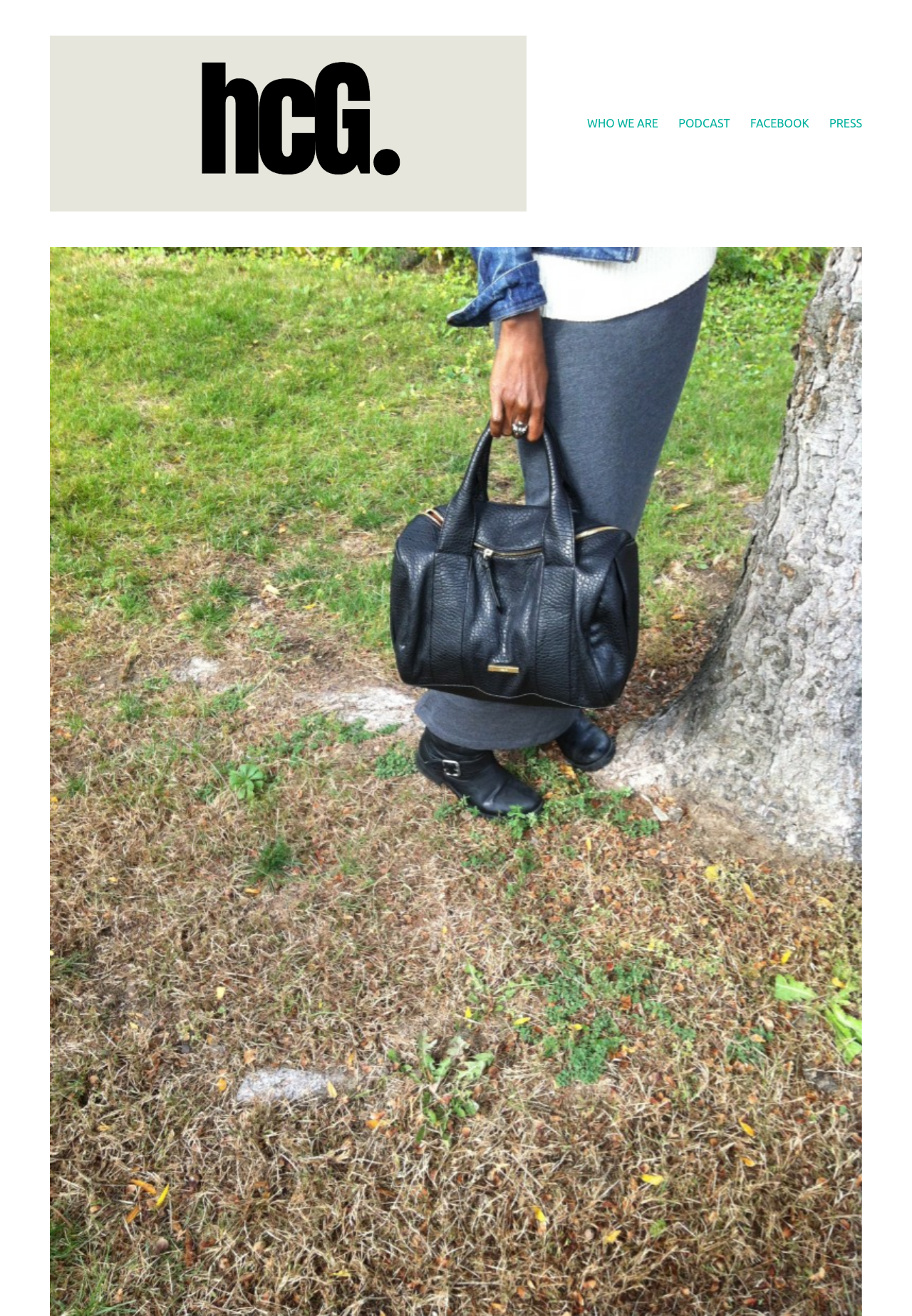Please provide the bounding box coordinates for the element that needs to be clicked to perform the instruction: "listen to MUSIC". The coordinates must consist of four float numbers between 0 and 1, formatted as [left, top, right, bottom].

[0.149, 0.548, 0.184, 0.559]